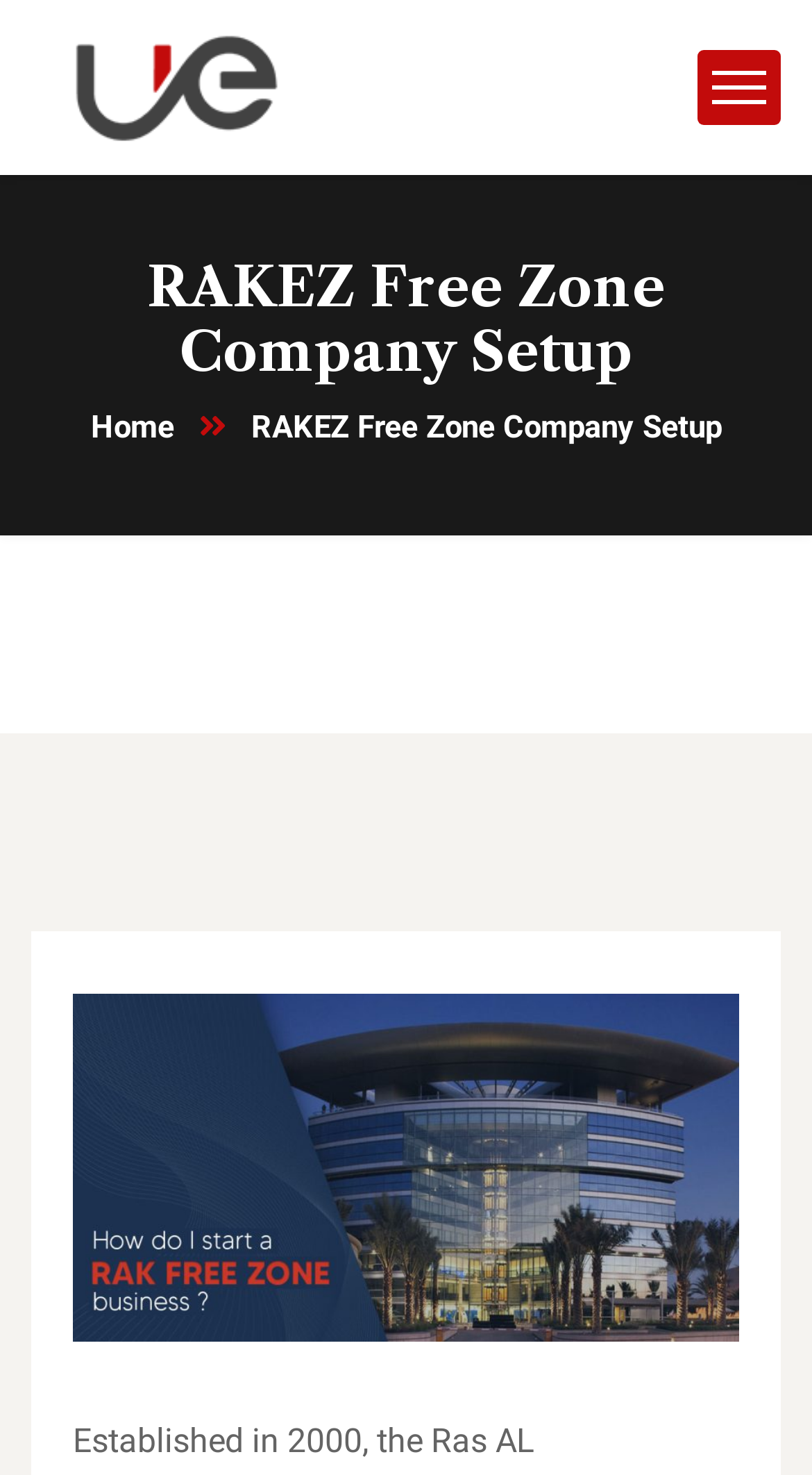Using floating point numbers between 0 and 1, provide the bounding box coordinates in the format (top-left x, top-left y, bottom-right x, bottom-right y). Locate the UI element described here: name="submit" value="Post Comment"

None